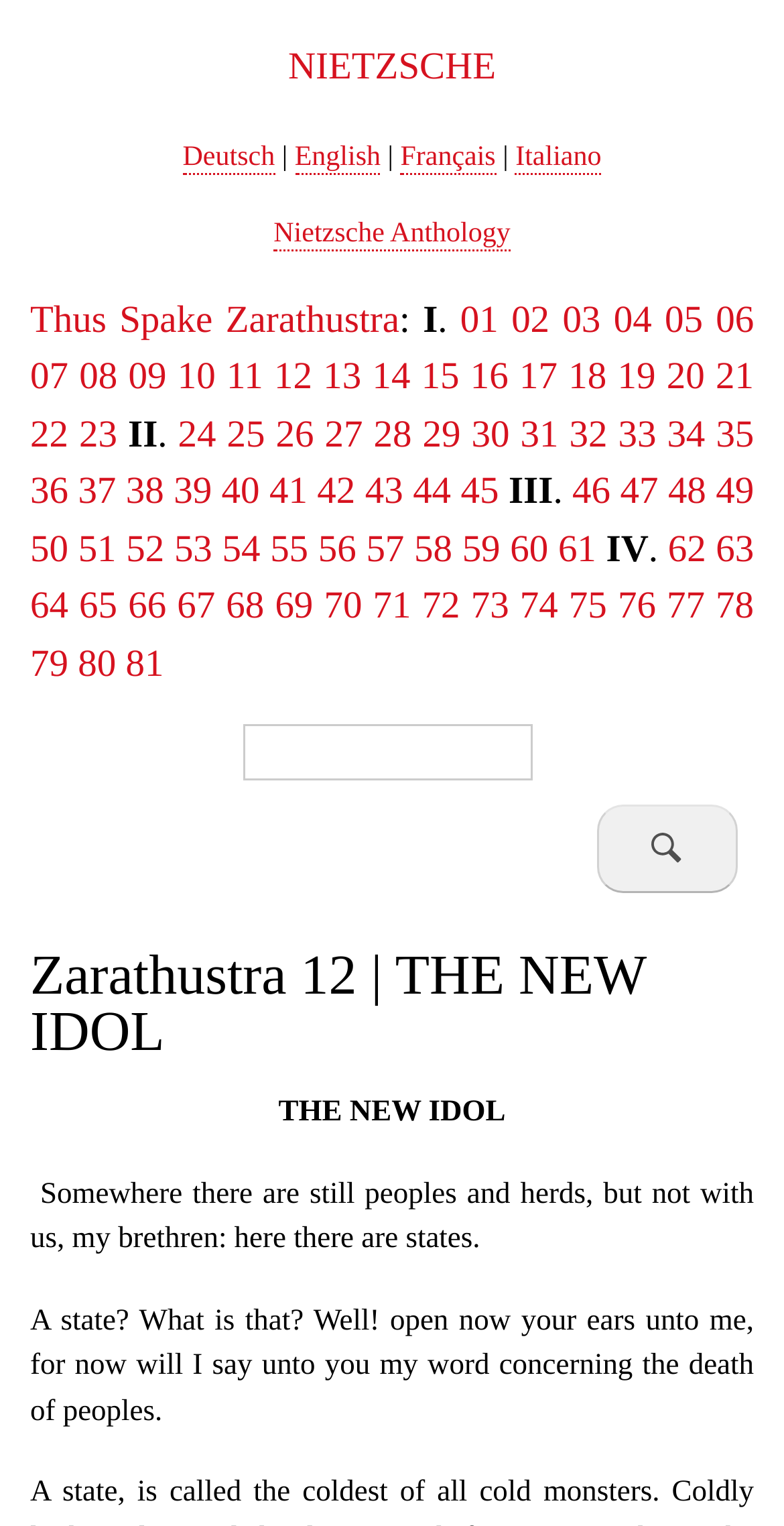Please answer the following question as detailed as possible based on the image: 
How many chapters are there in the first part of the book?

I looked at the heading on the webpage and saw that it says 'Thus Spake Zarathustra: I. 01 02 03 04 05 06 07 08 09 10 11 12 13 14 15 16 17 18 19 20 21 22 23', so there are 23 chapters in the first part of the book.